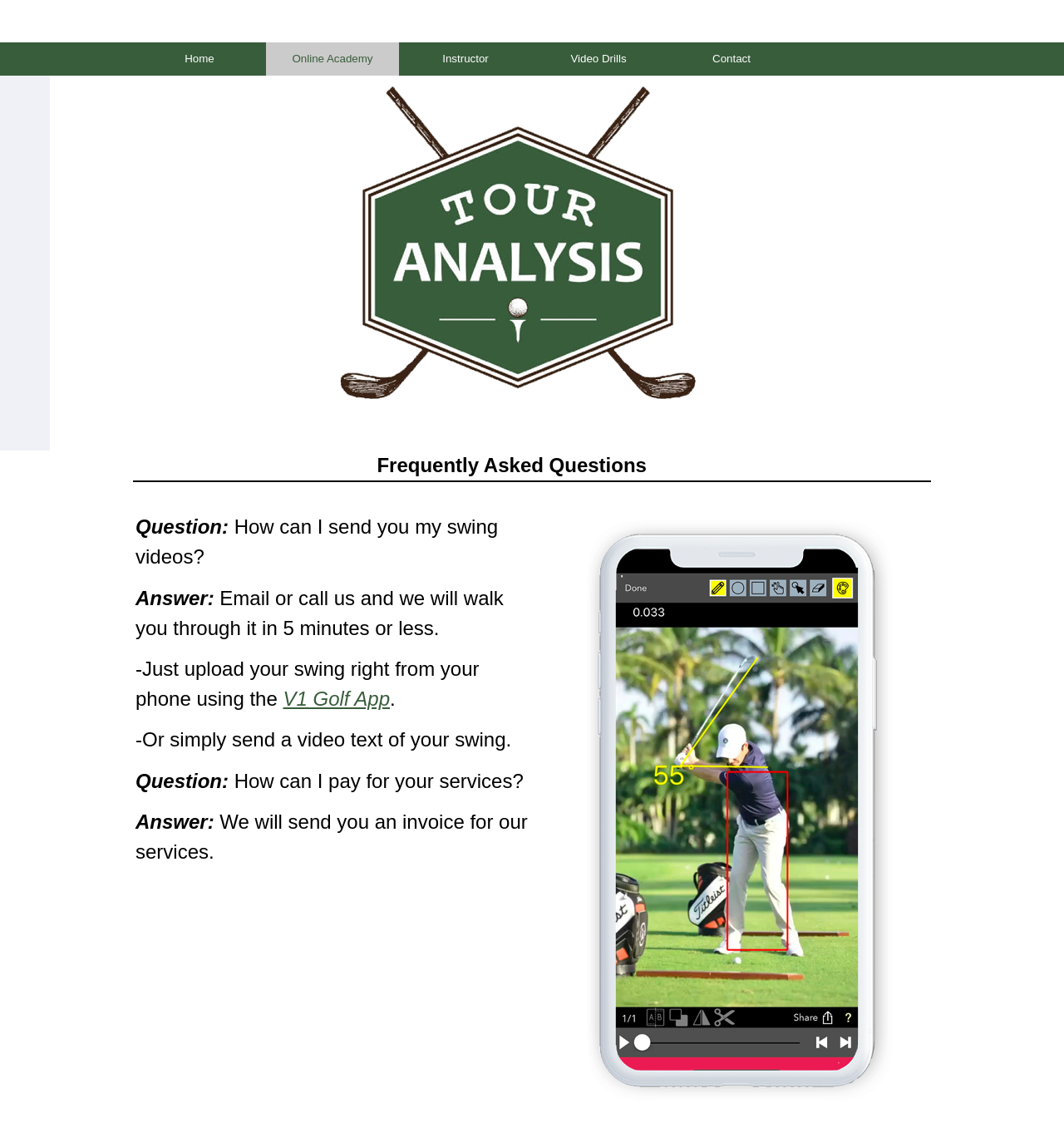Determine the bounding box for the HTML element described here: "Contact". The coordinates should be given as [left, top, right, bottom] with each number being a float between 0 and 1.

[0.625, 0.038, 0.75, 0.067]